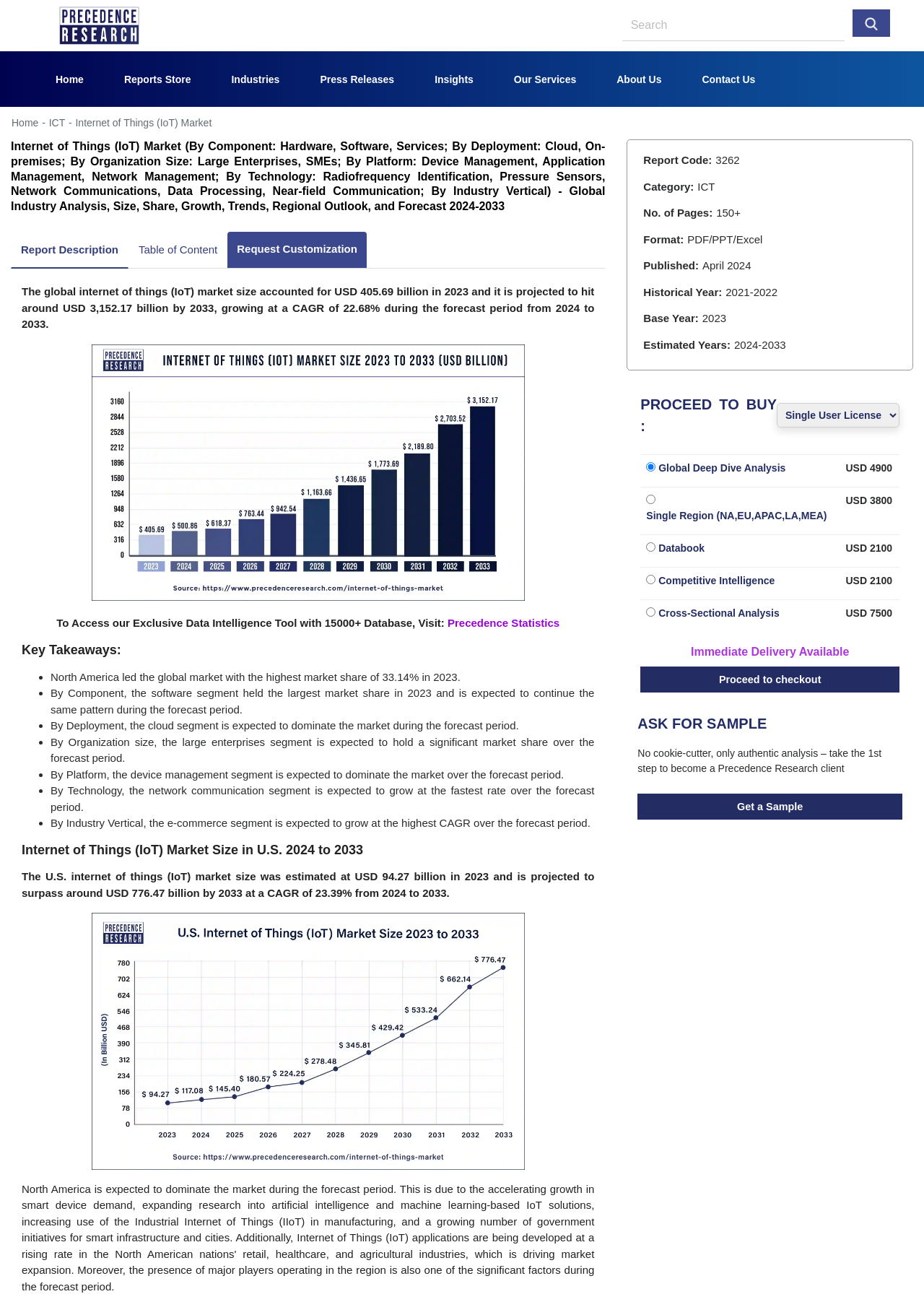Find the primary header on the webpage and provide its text.

Internet of Things (IoT) Market (By Component: Hardware, Software, Services; By Deployment: Cloud, On-premises; By Organization Size: Large Enterprises, SMEs; By Platform: Device Management, Application Management, Network Management; By Technology: Radiofrequency Identification, Pressure Sensors, Network Communications, Data Processing, Near-field Communication; By Industry Vertical) - Global Industry Analysis, Size, Share, Growth, Trends, Regional Outlook, and Forecast 2024-2033